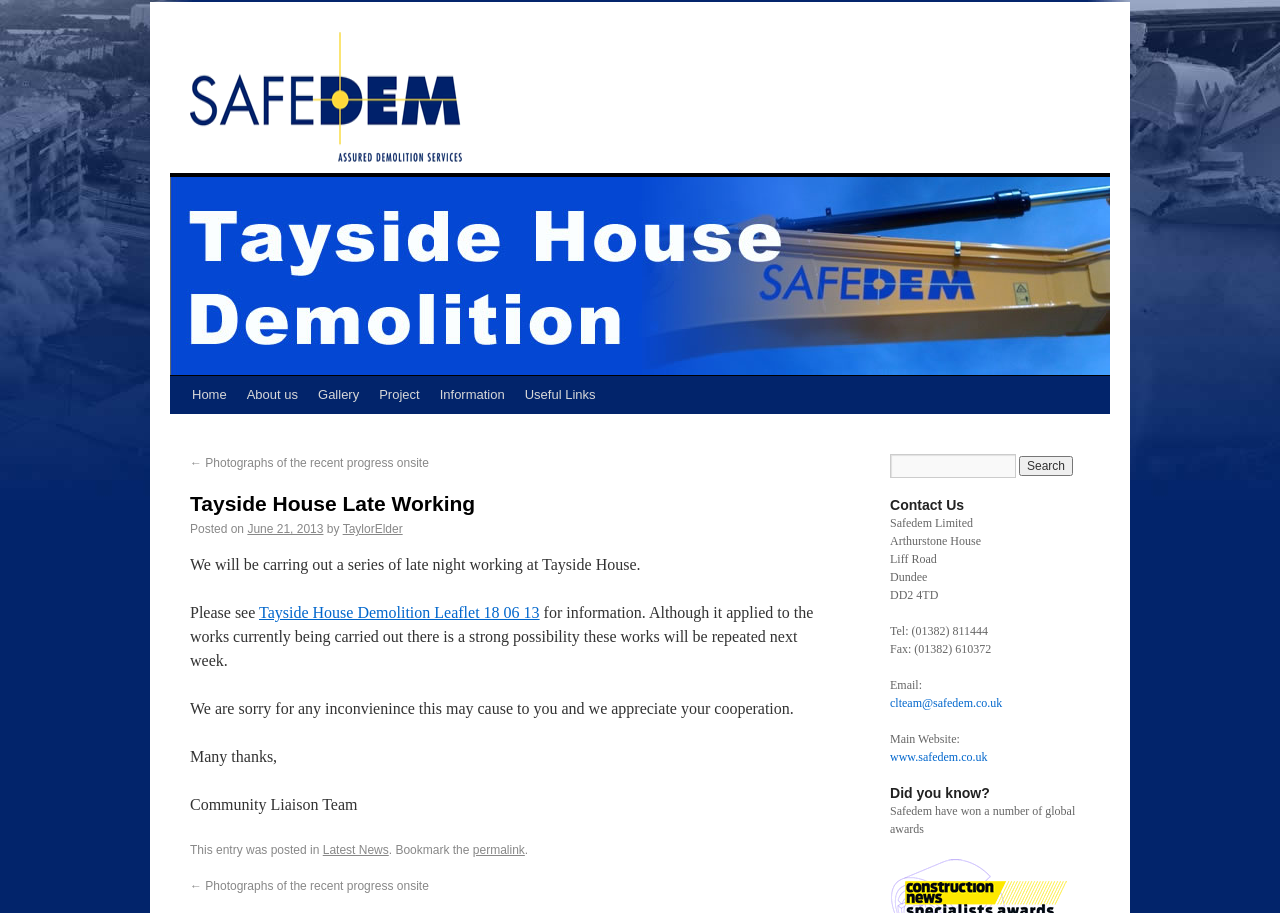Give a one-word or phrase response to the following question: What is the purpose of the late night working at Tayside House?

Demolition